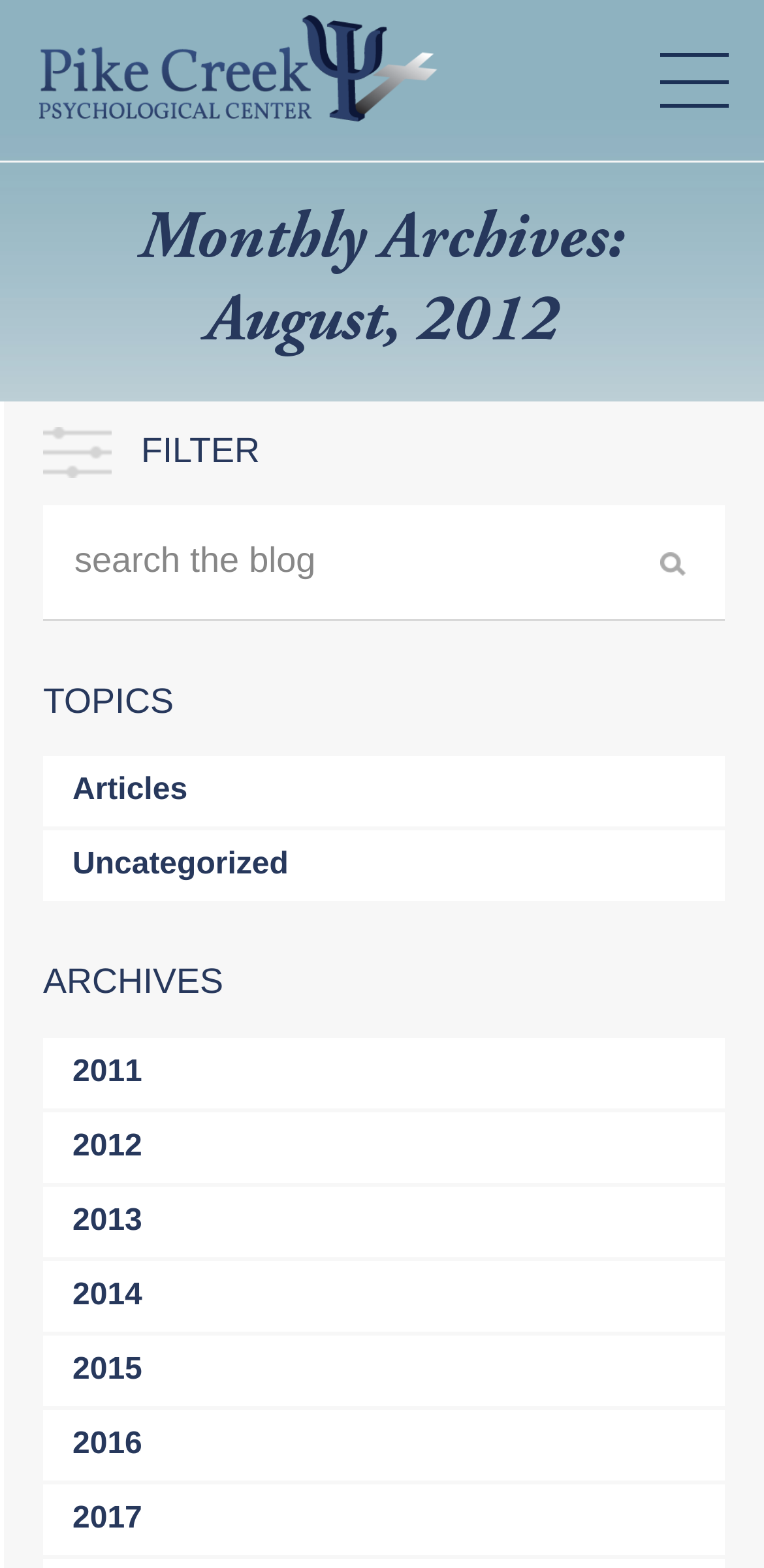Indicate the bounding box coordinates of the element that needs to be clicked to satisfy the following instruction: "Filter by archives". The coordinates should be four float numbers between 0 and 1, i.e., [left, top, right, bottom].

[0.185, 0.275, 0.34, 0.302]